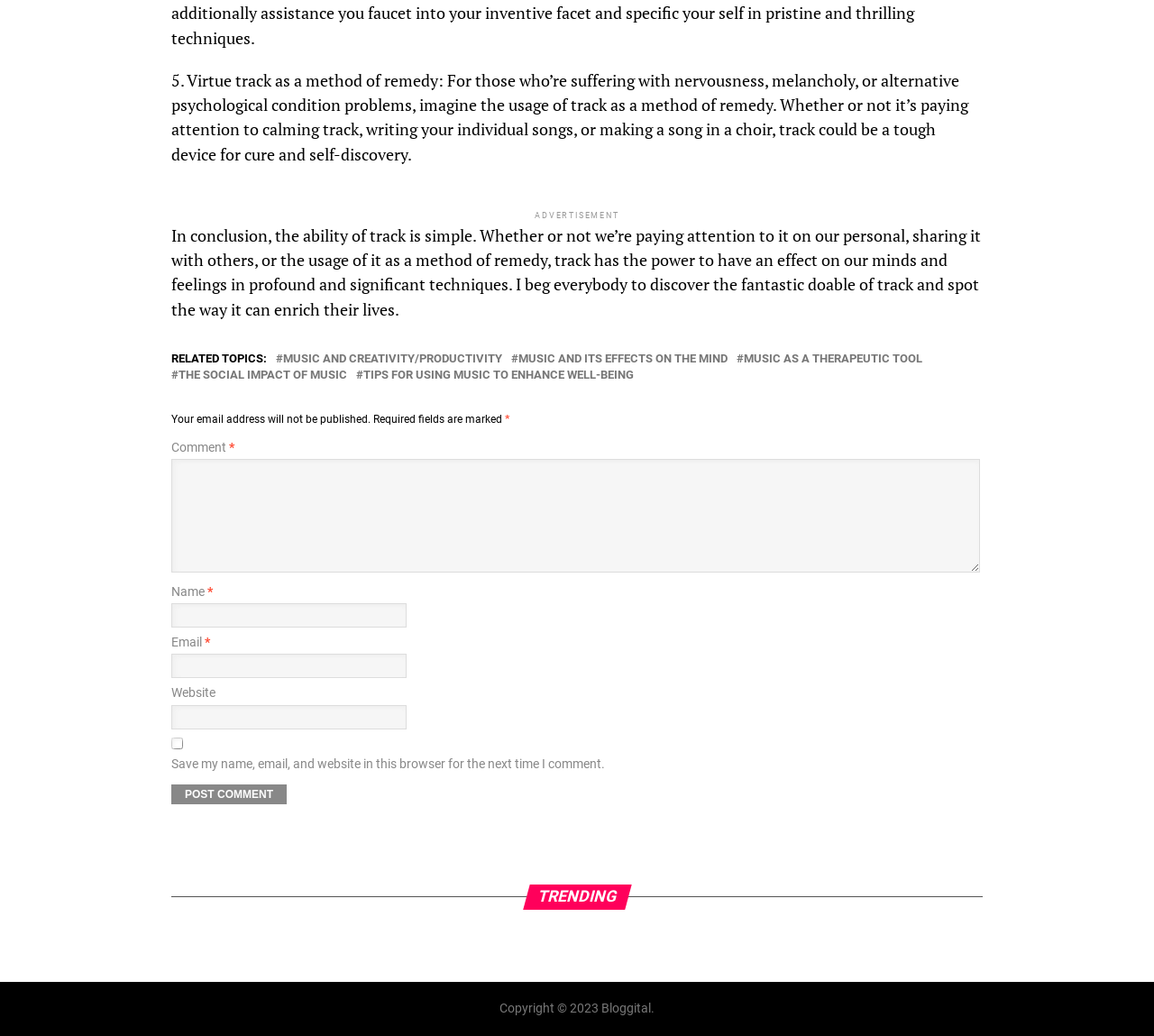What is the purpose of the checkbox?
Utilize the image to construct a detailed and well-explained answer.

The checkbox is labeled 'Save my name, email, and website in this browser for the next time I comment', indicating that its purpose is to save the user's data for future comments.